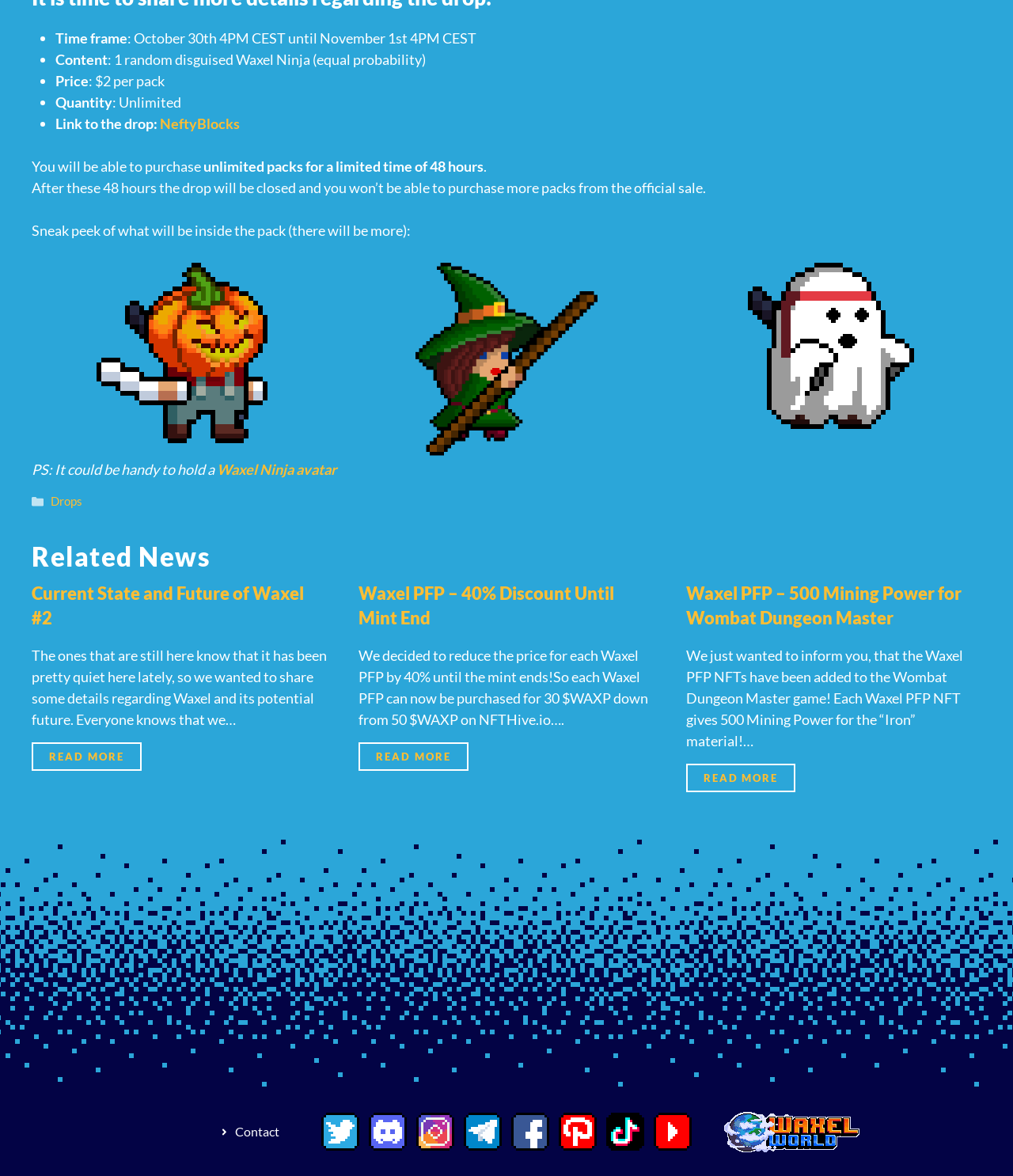Please reply with a single word or brief phrase to the question: 
What is the price per pack?

$2